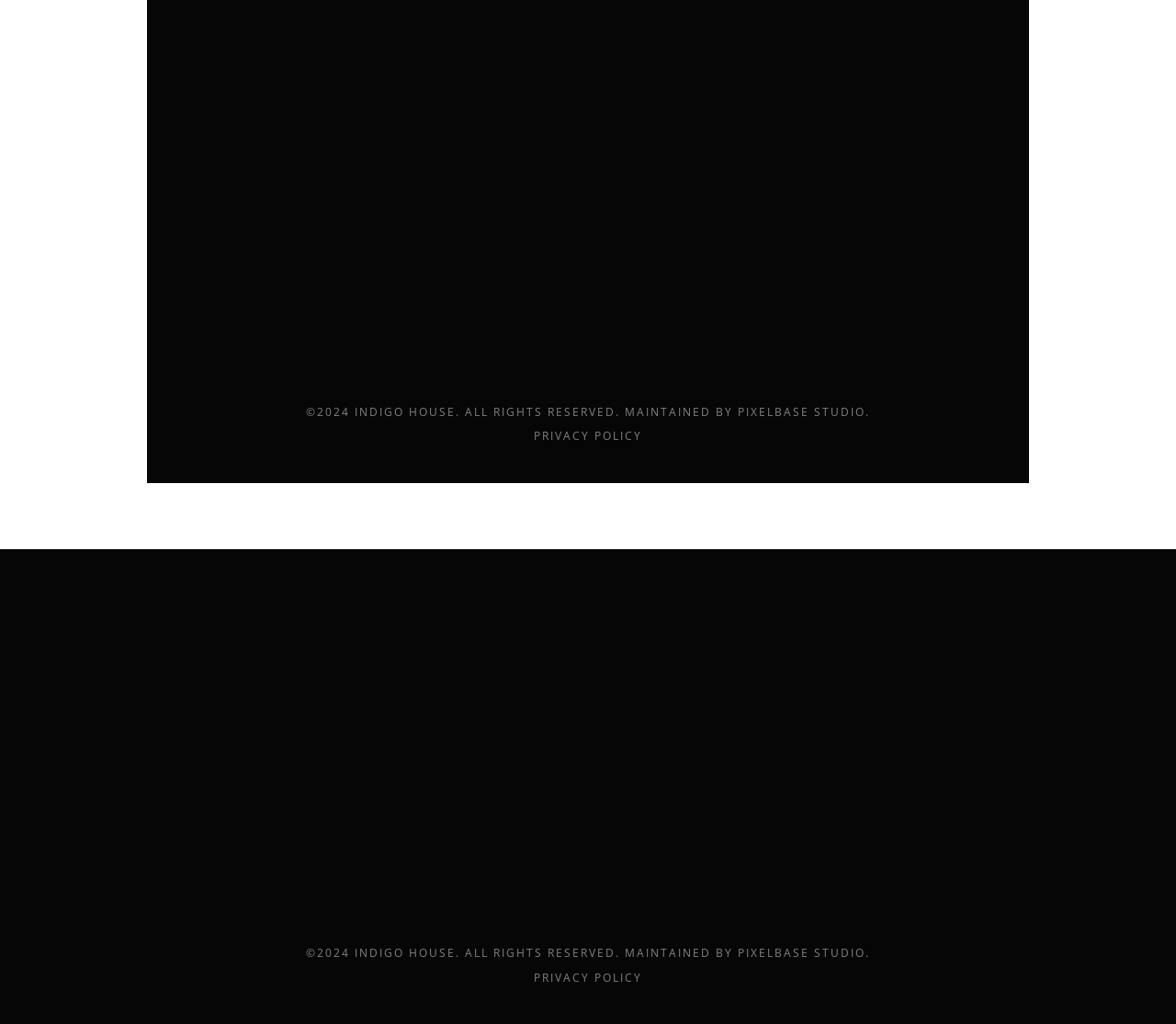Analyze the image and give a detailed response to the question:
Where is the registered office of Indigo House Group located?

The registered office of Indigo House Group is located at 9 Haymarket Square, Edinburgh EH3 8RY, as mentioned in the contact information section of the webpage.